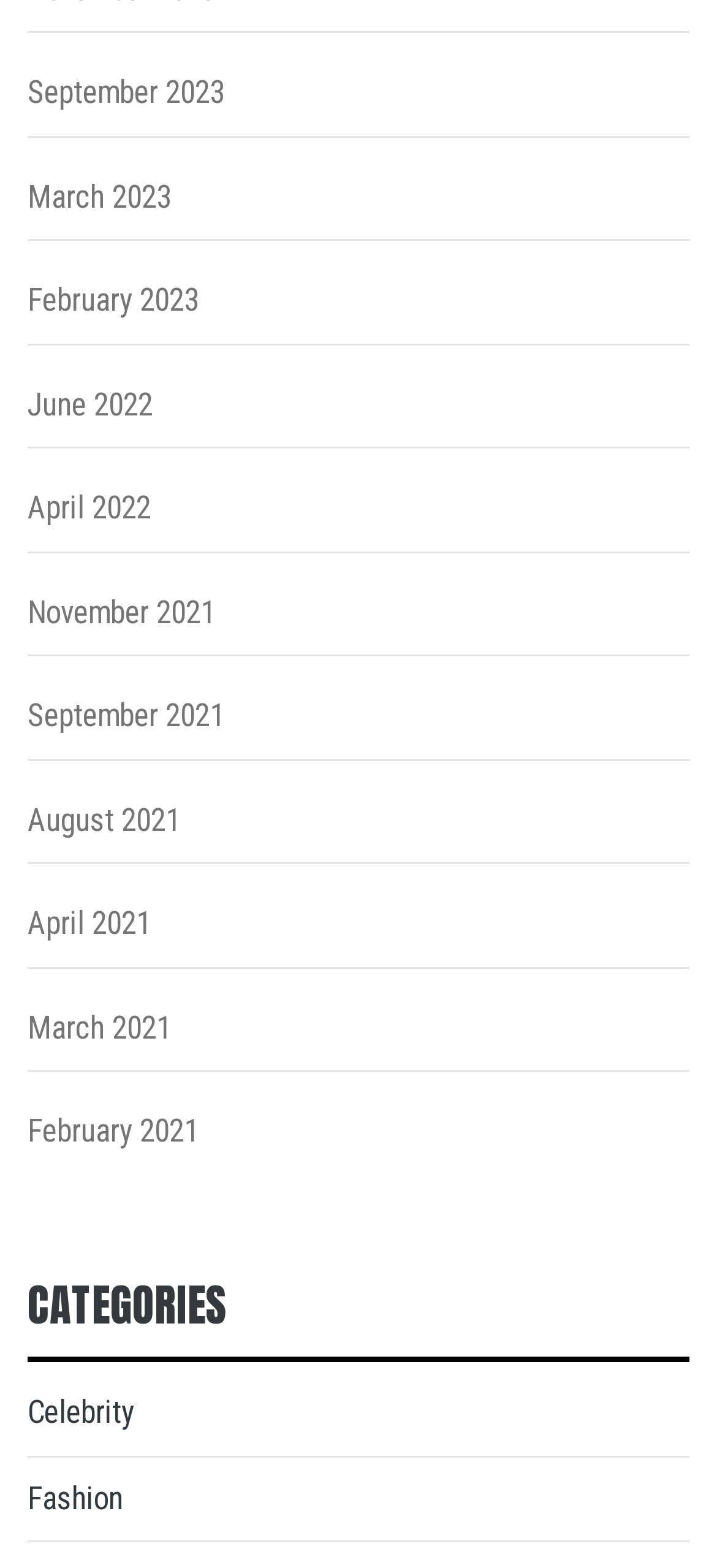Use the details in the image to answer the question thoroughly: 
Are the month links sorted in chronological order?

I examined the list of month links and found that they are not in chronological order. The latest month, 'September 2023', is at the top, and the earliest month, 'February 2021', is at the bottom.